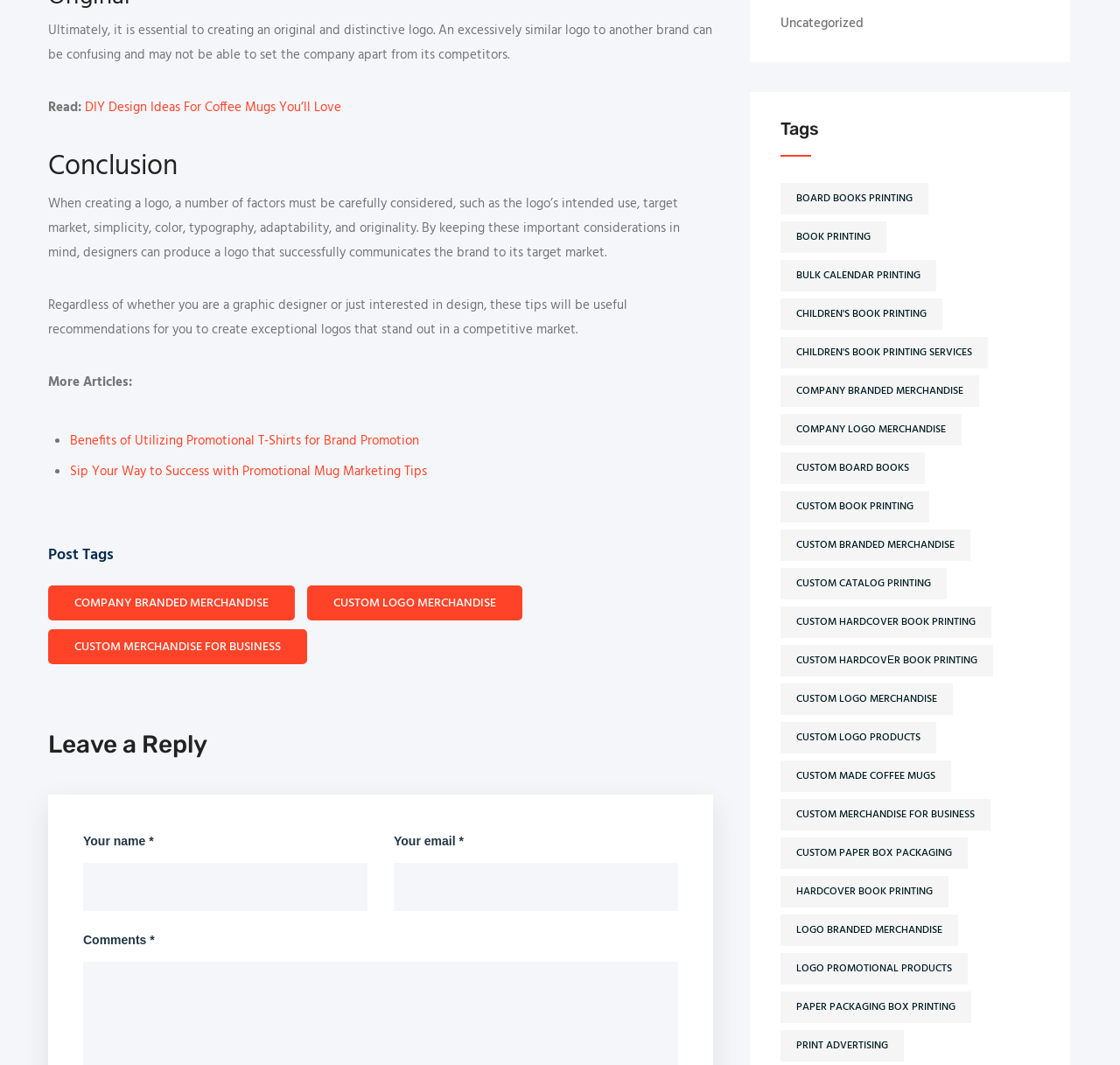Provide the bounding box coordinates of the area you need to click to execute the following instruction: "Click on the link to read DIY Design Ideas For Coffee Mugs You’ll Love".

[0.076, 0.09, 0.305, 0.113]